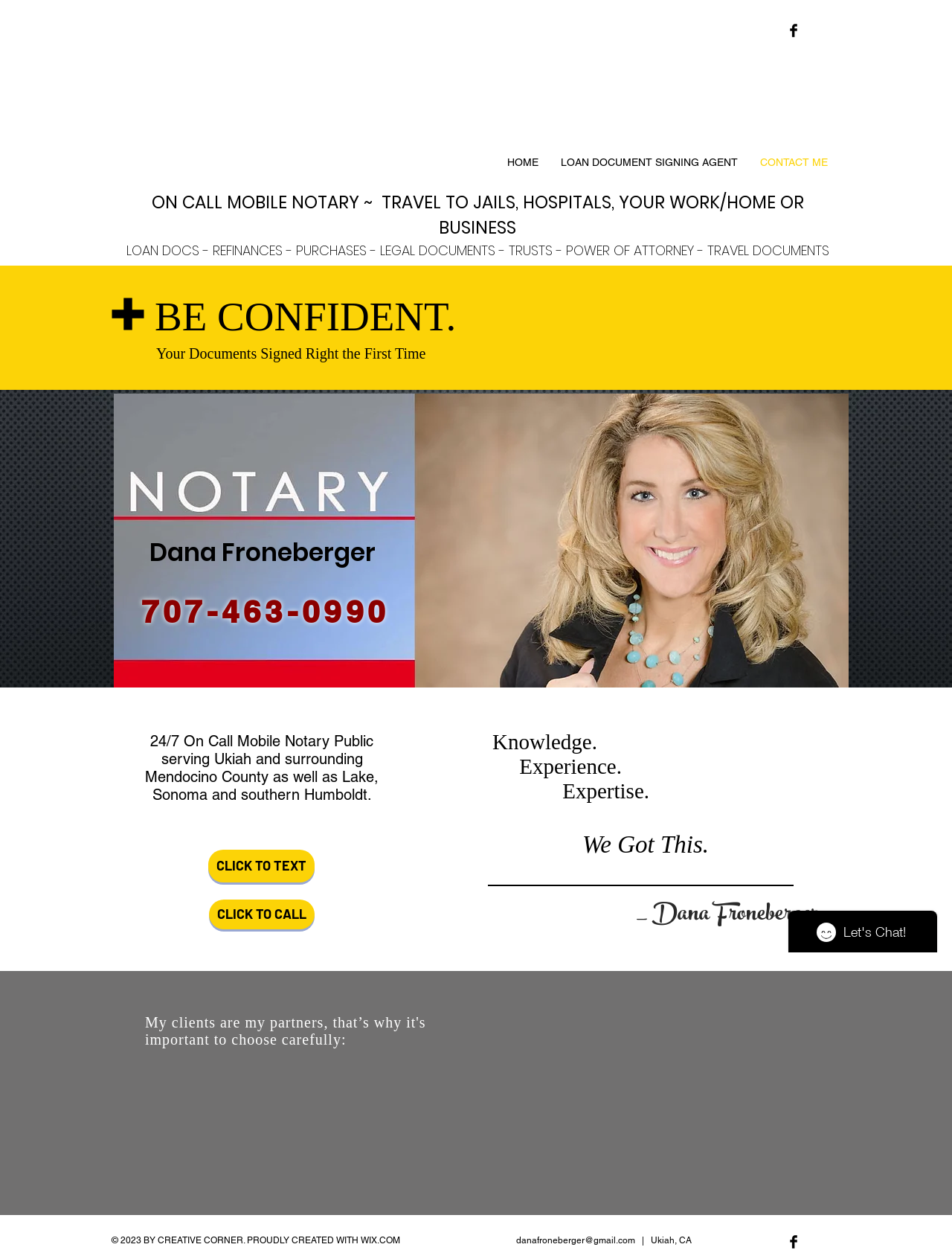What is the service area of Dana Froneberger?
Give a thorough and detailed response to the question.

I found the StaticText 'serving Ukiah and surrounding Mendocino County as well as Lake, Sonoma and southern Humboldt.' on the webpage, which indicates the service area of Dana Froneberger.